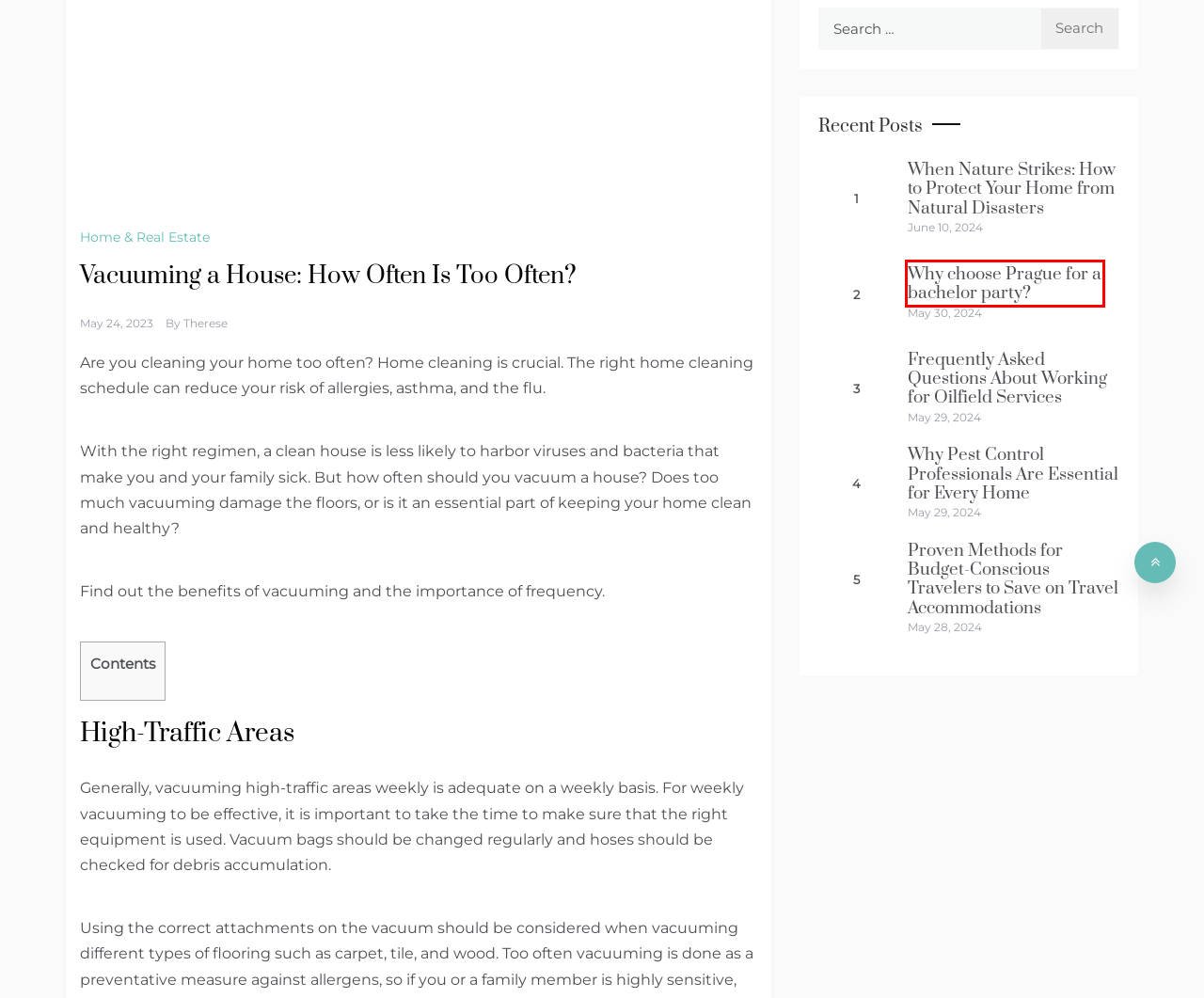You have a screenshot showing a webpage with a red bounding box around a UI element. Choose the webpage description that best matches the new page after clicking the highlighted element. Here are the options:
A. Frequently Asked Questions About Working for Oilfield Services - Go Beyond Bounds
B. Why choose Prague for a bachelor party? - Go Beyond Bounds
C. When Nature Strikes: How to Protect Your Home from Natural Disasters - Go Beyond Bounds
D. Proven Methods for Budget-Conscious Travelers to Save on Travel Accommodations - Go Beyond Bounds
E. Go Beyond Bounds - Testing the Bounds of Possibilities
F. Healthy Living Archives - Go Beyond Bounds
G. Lifestyle Archives - Go Beyond Bounds
H. Why Pest Control Professionals Are Essential for Every Home - Go Beyond Bounds

B